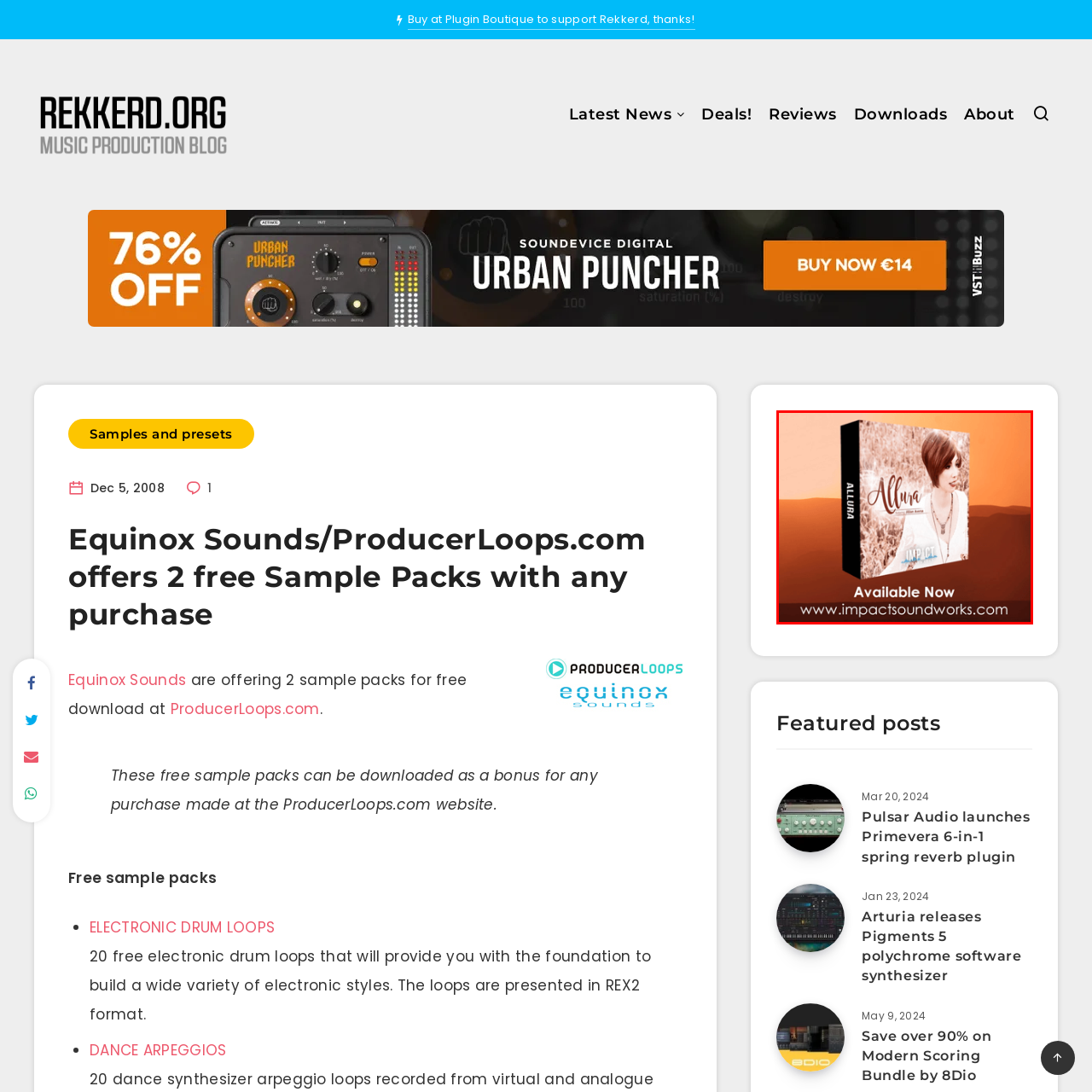Focus on the part of the image that is marked with a yellow outline and respond in detail to the following inquiry based on what you observe: 
What is the website URL?

The website URL is provided at the bottom of the image, which is 'www.impactsoundworks.com', encouraging viewers to visit for more information or to make a purchase.